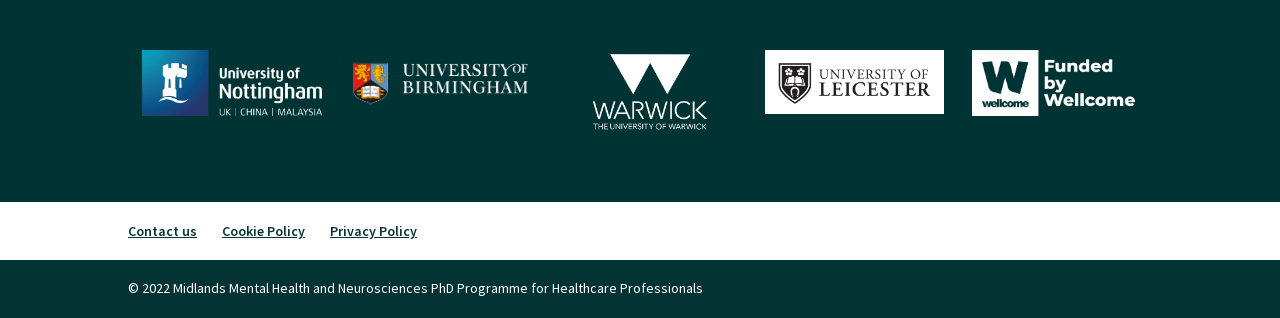Is the Wellcome logo an image?
Based on the image, please offer an in-depth response to the question.

I found the link 'Funded by Wellcome' which has an image with the same description, indicating that the Wellcome logo is an image.